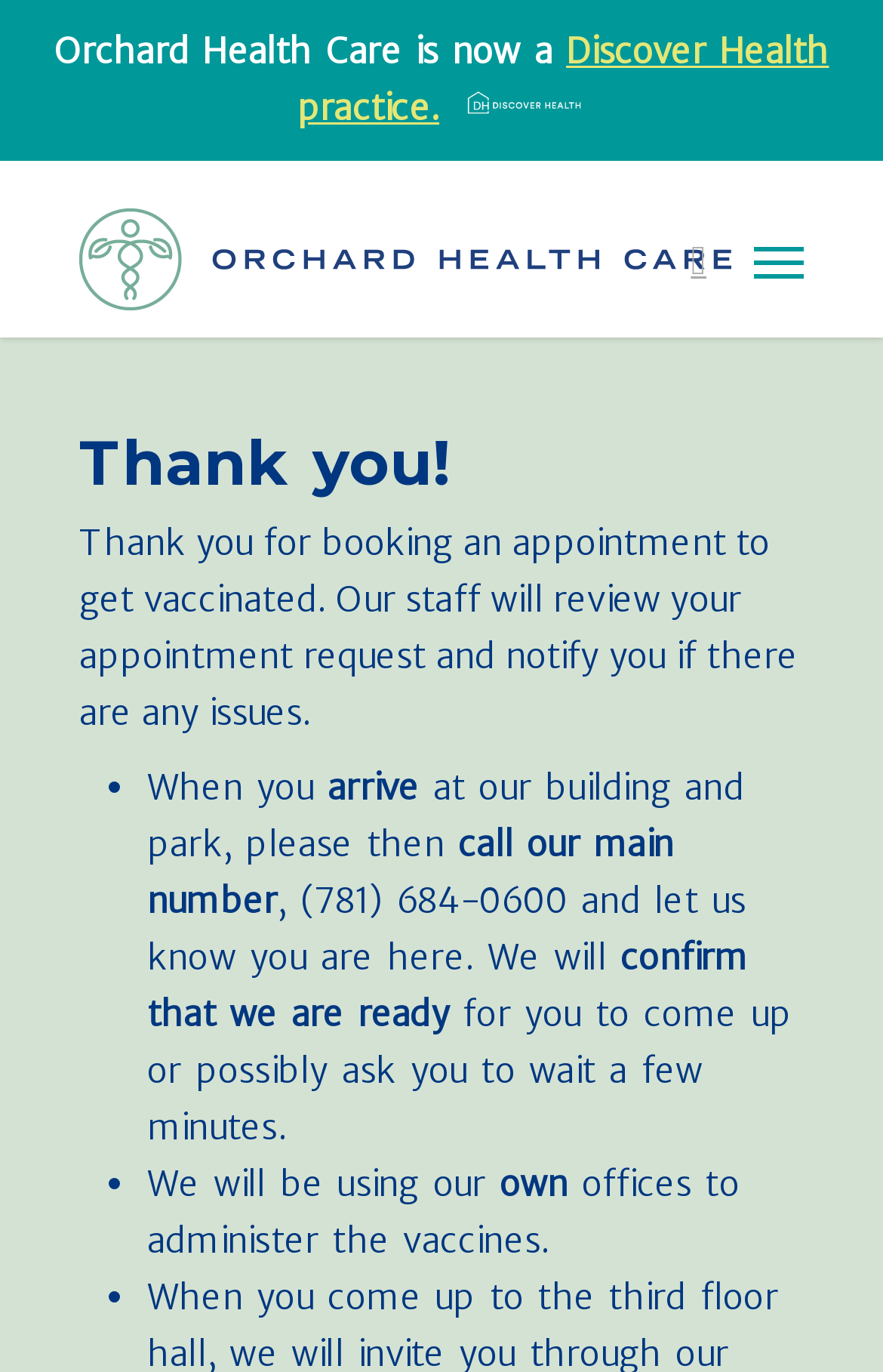Provide the bounding box coordinates for the UI element that is described as: "Menu".

[0.854, 0.173, 0.91, 0.206]